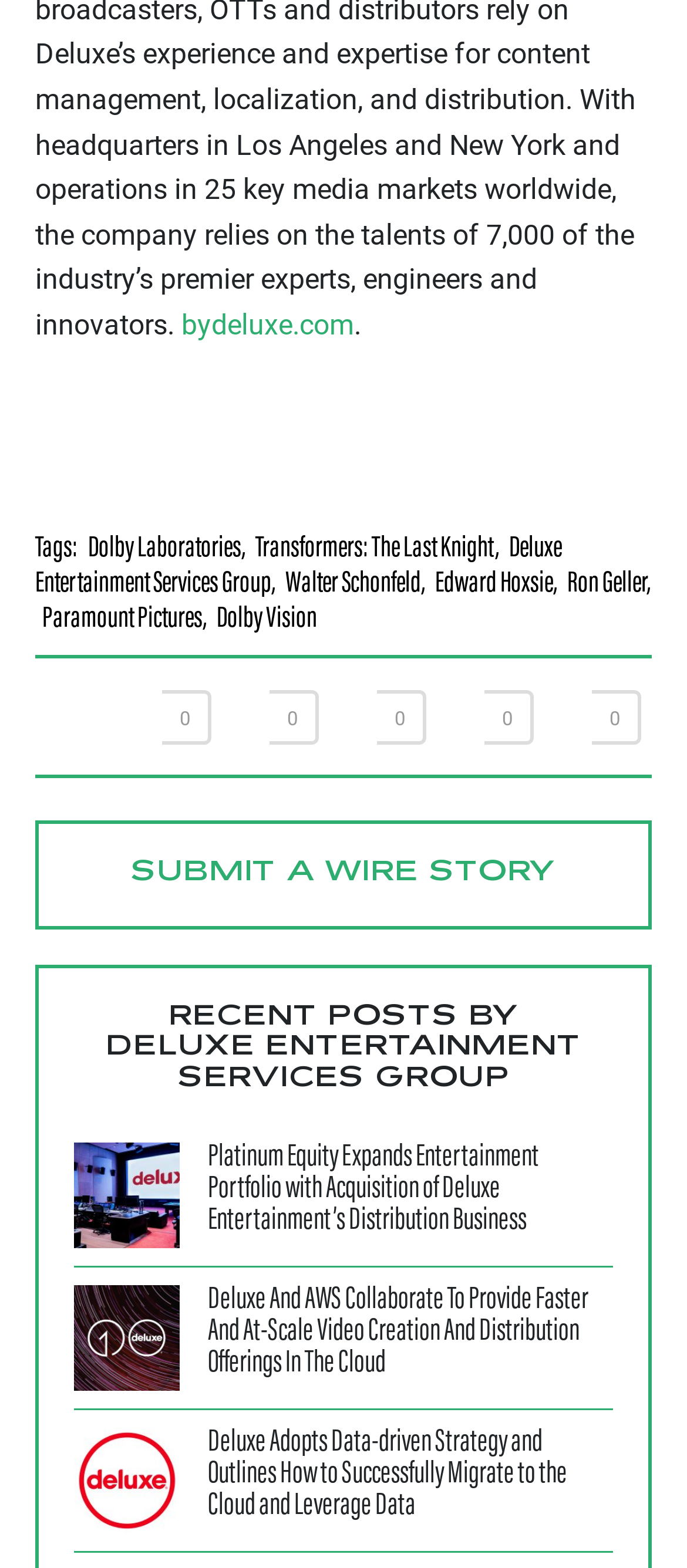Please specify the bounding box coordinates for the clickable region that will help you carry out the instruction: "View the post about Platinum Equity Expands Entertainment Portfolio with Acquisition of Deluxe Entertainment’s Distribution Business".

[0.108, 0.728, 0.892, 0.796]